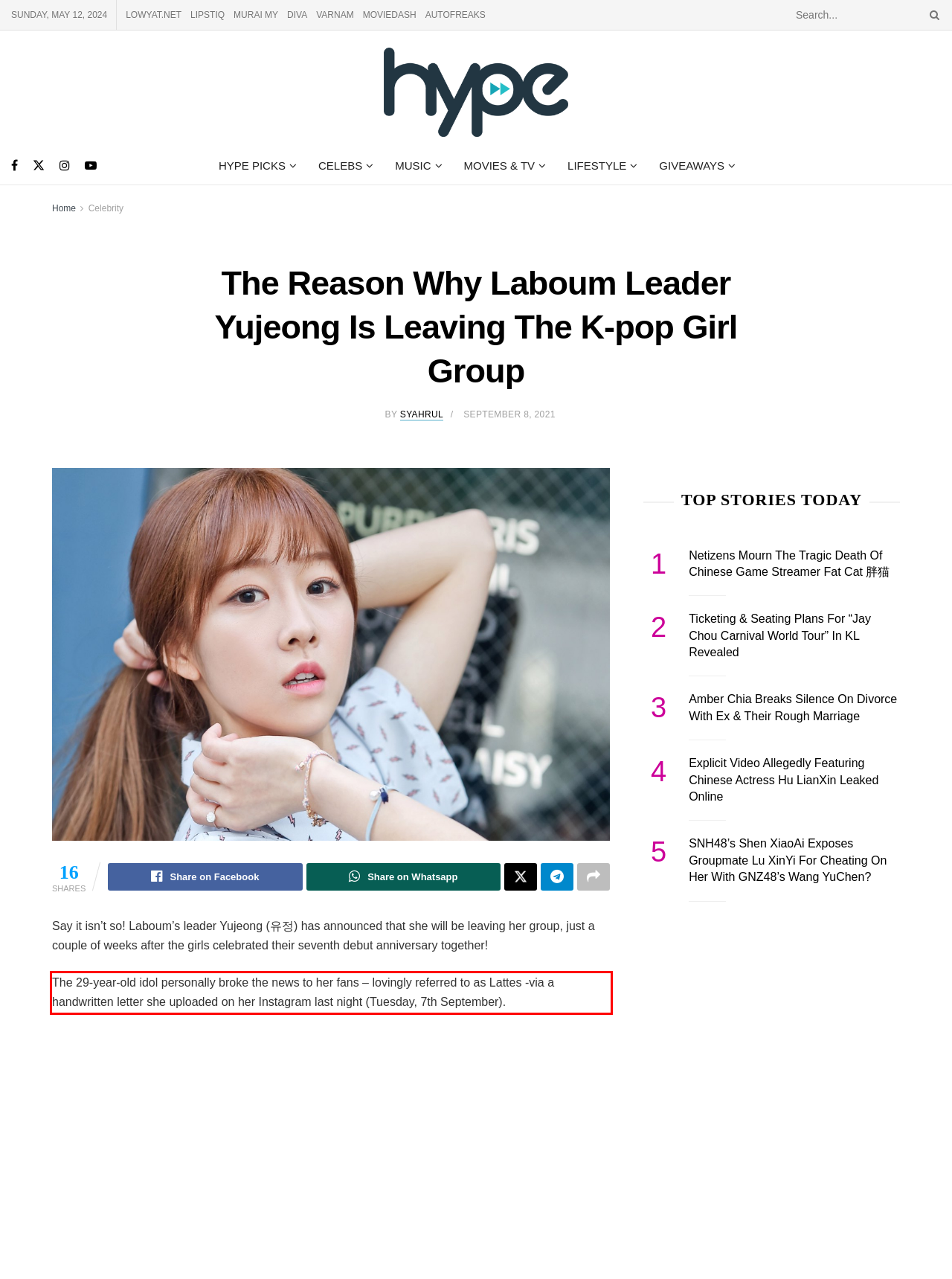Please take the screenshot of the webpage, find the red bounding box, and generate the text content that is within this red bounding box.

The 29-year-old idol personally broke the news to her fans – lovingly referred to as Lattes -via a handwritten letter she uploaded on her Instagram last night (Tuesday, 7th September).